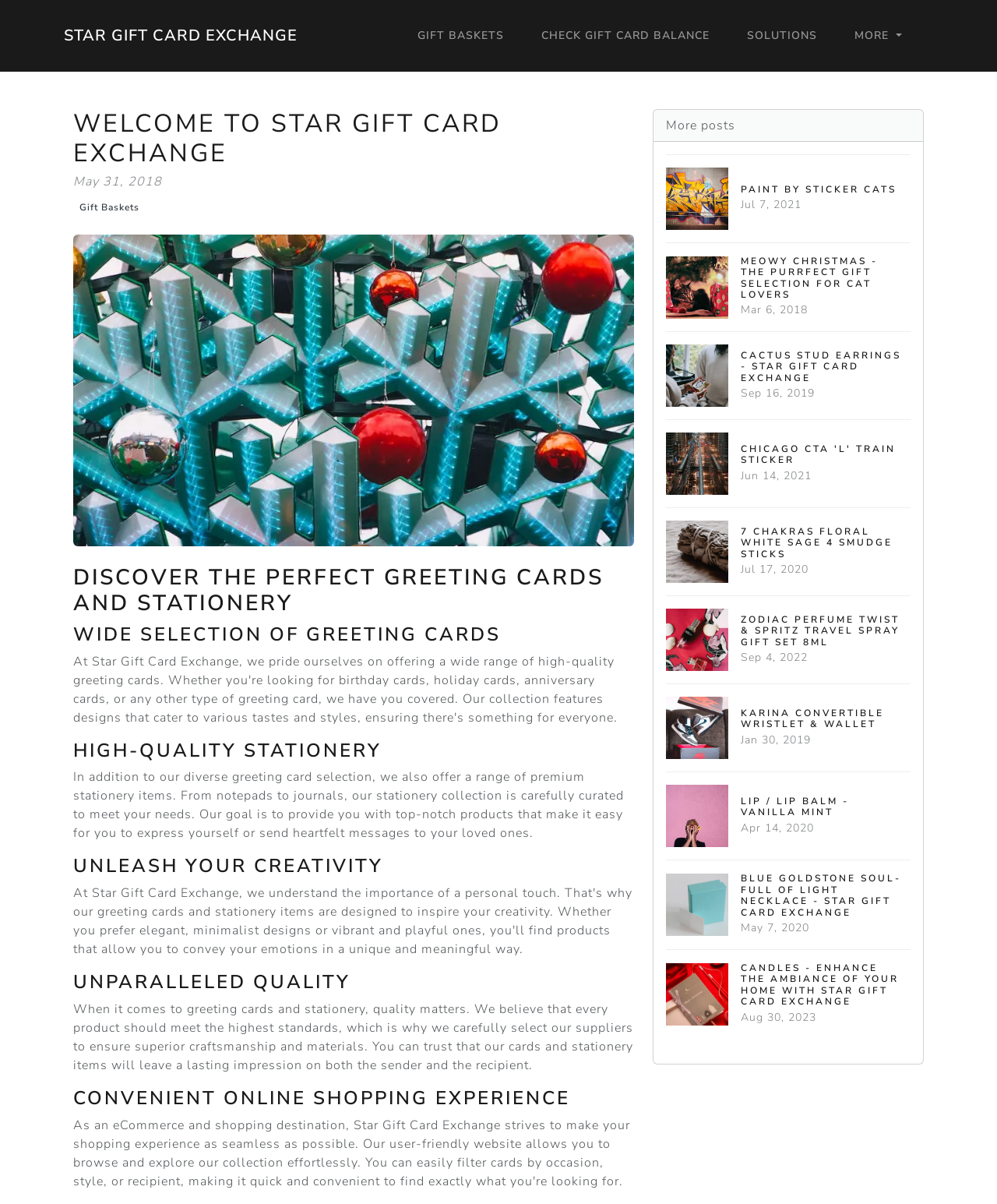Can you specify the bounding box coordinates of the area that needs to be clicked to fulfill the following instruction: "Check the 'CHECK GIFT CARD BALANCE' link"?

[0.537, 0.016, 0.718, 0.044]